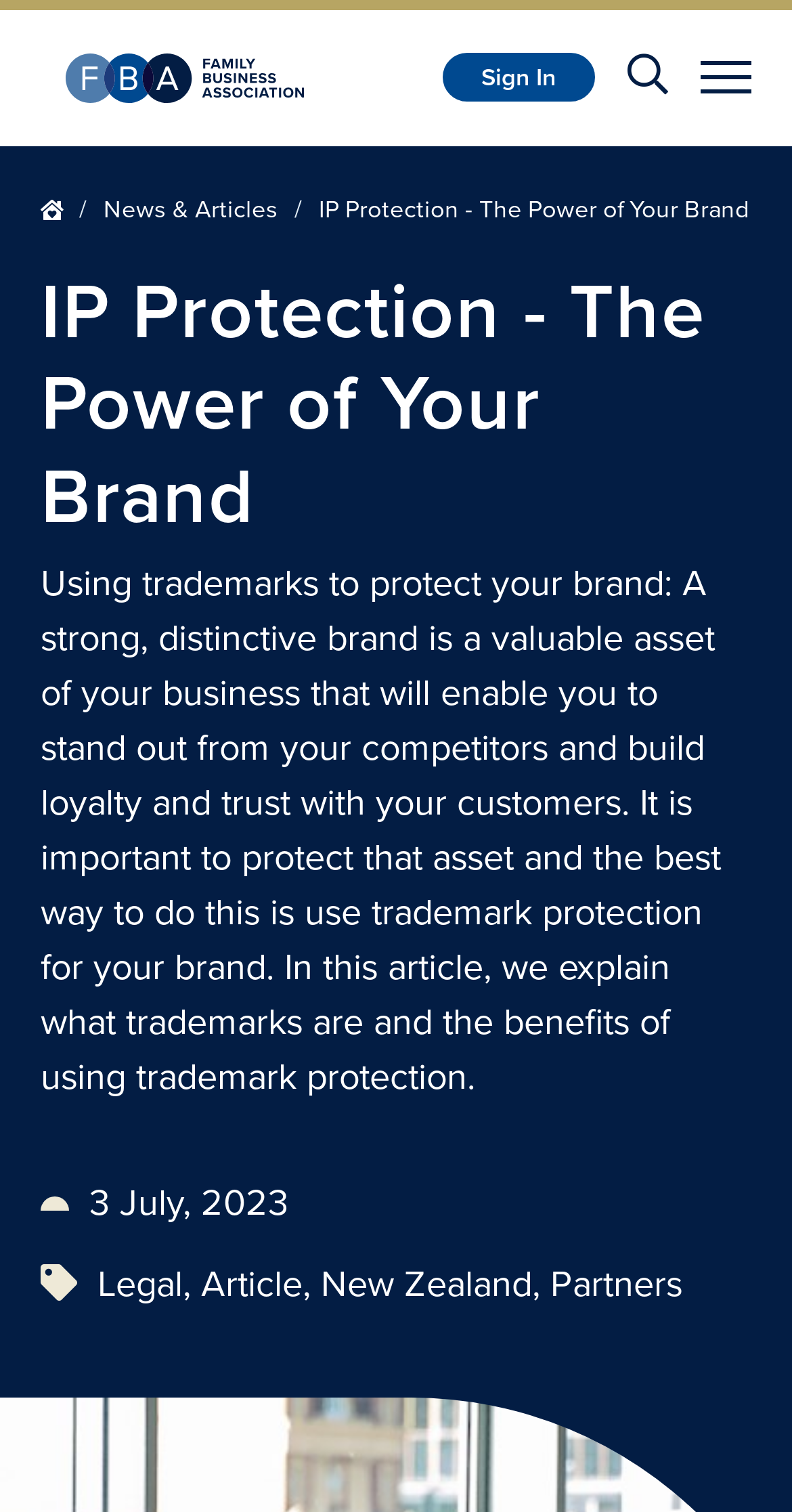Give a one-word or short phrase answer to this question: 
What is the category of the article?

Legal